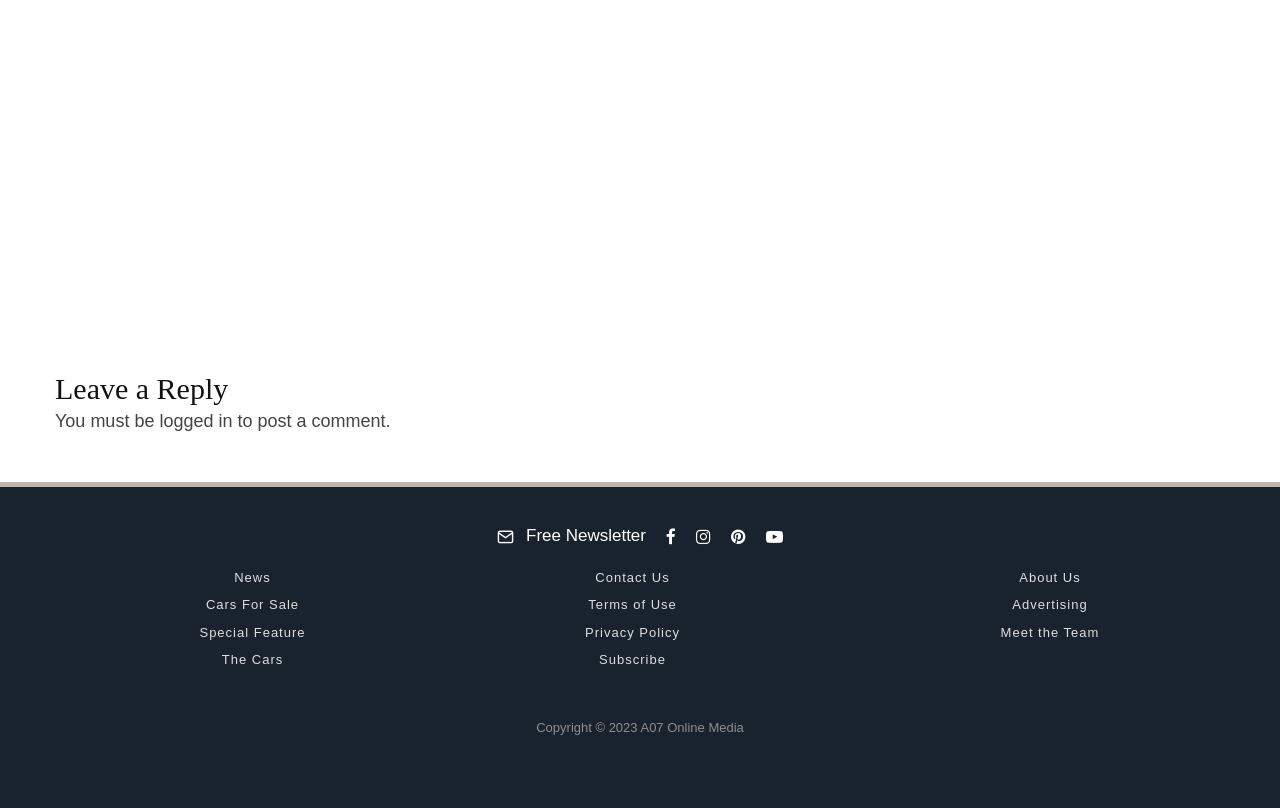Predict the bounding box coordinates of the area that should be clicked to accomplish the following instruction: "Click on the link to read about Fox Hunt: 1970 Macon MR8 Formula Ford". The bounding box coordinates should consist of four float numbers between 0 and 1, i.e., [left, top, right, bottom].

[0.066, 0.296, 0.323, 0.367]